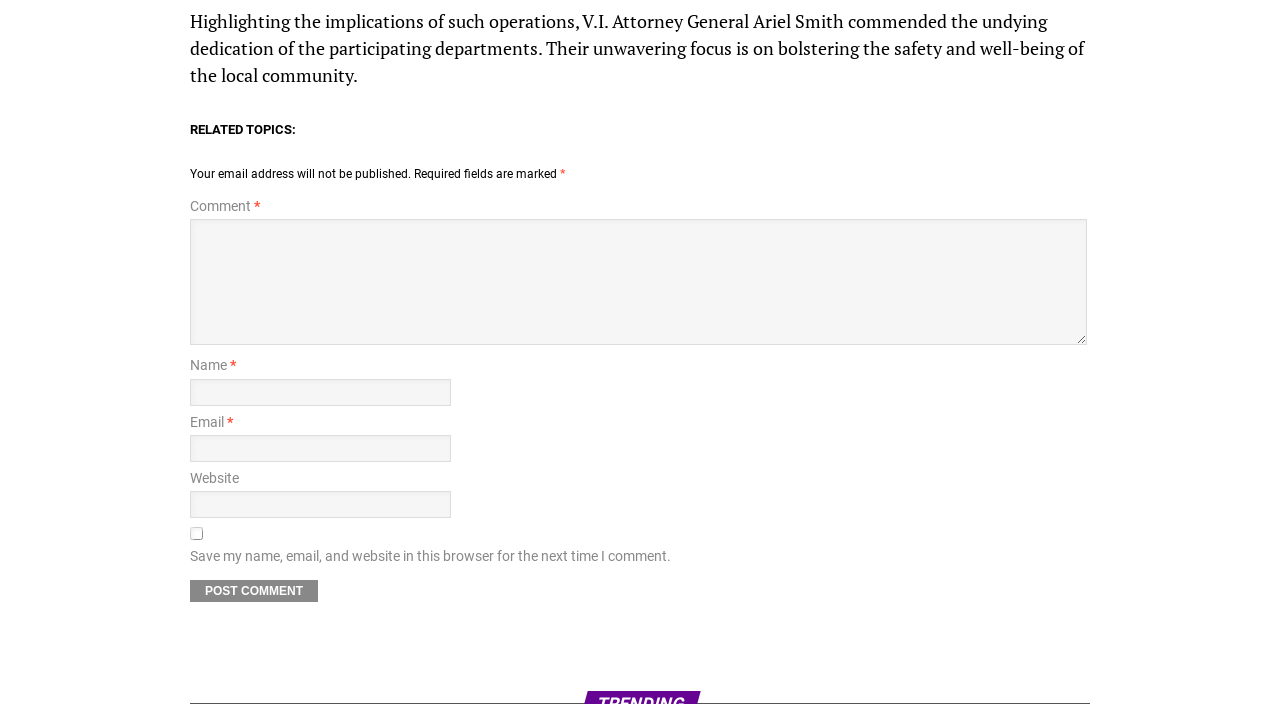Answer the following in one word or a short phrase: 
What is required to post a comment?

Name, email, and comment